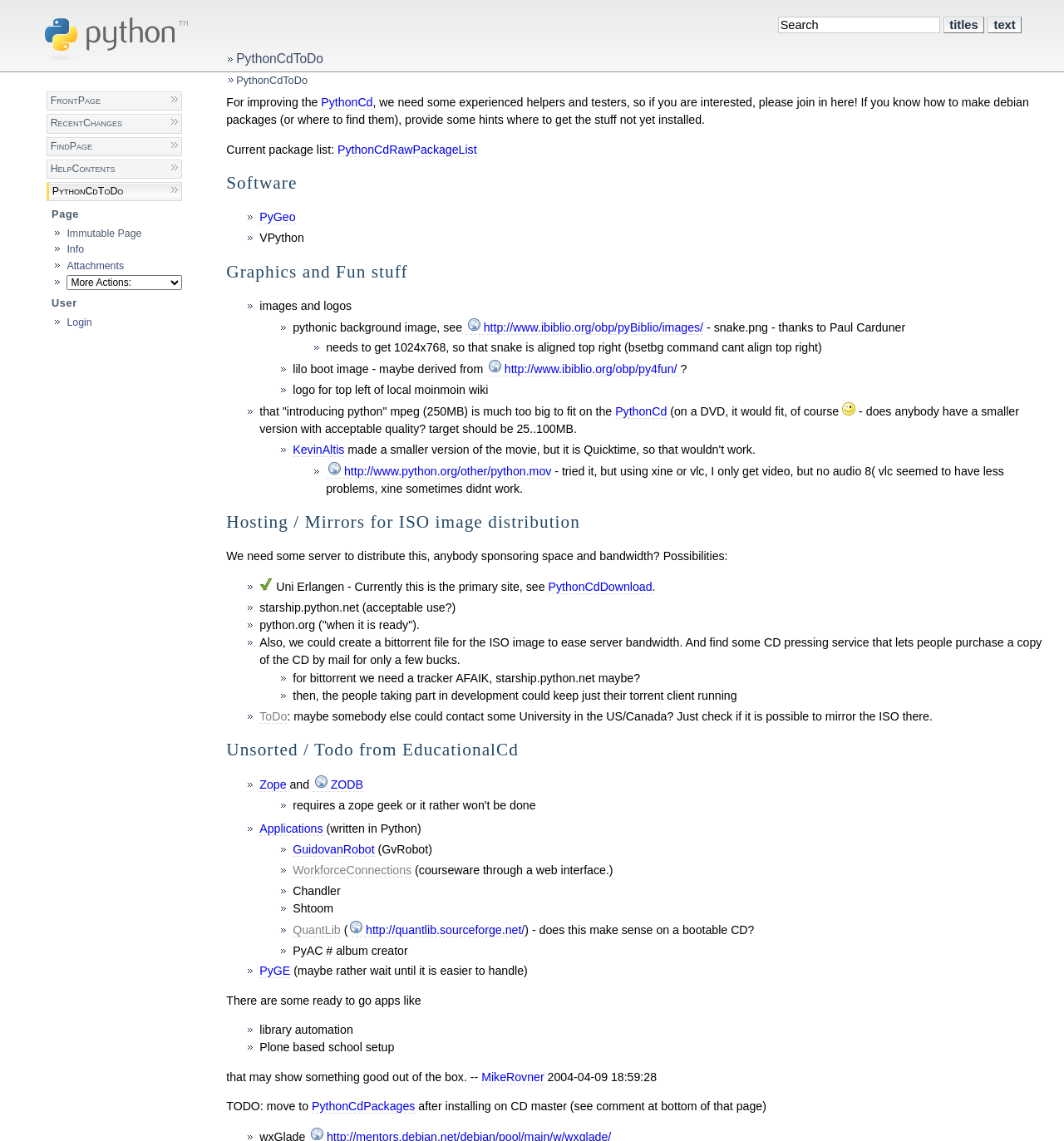Identify the bounding box coordinates of the region that should be clicked to execute the following instruction: "View the FrontPage".

[0.044, 0.08, 0.171, 0.097]